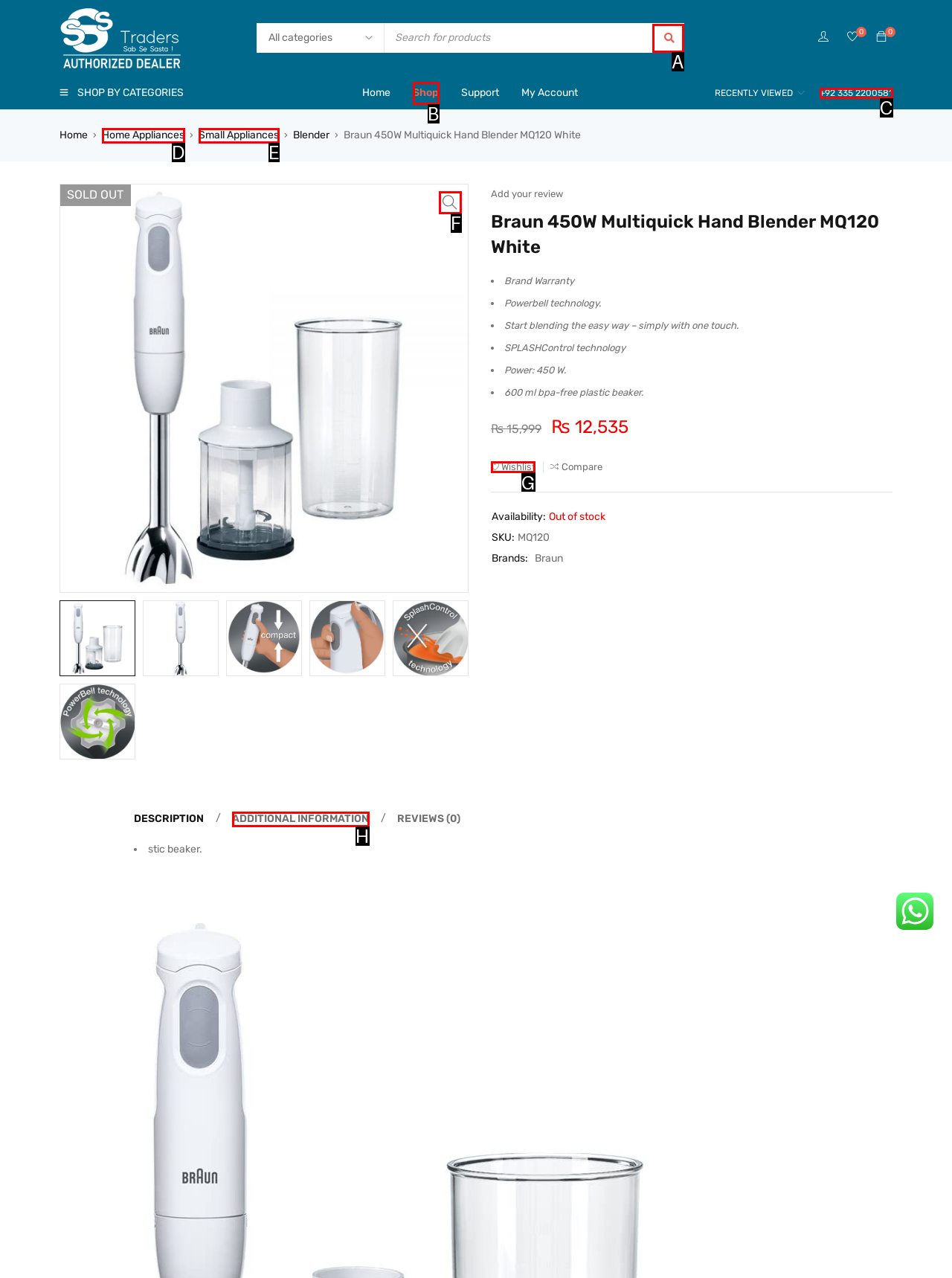What is the letter of the UI element you should click to Add to Wishlist? Provide the letter directly.

G